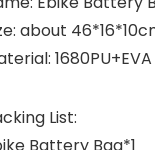What is the approximate size of the ebike battery bag?
Look at the image and respond with a one-word or short phrase answer.

46 cm x 16 cm x 10 cm